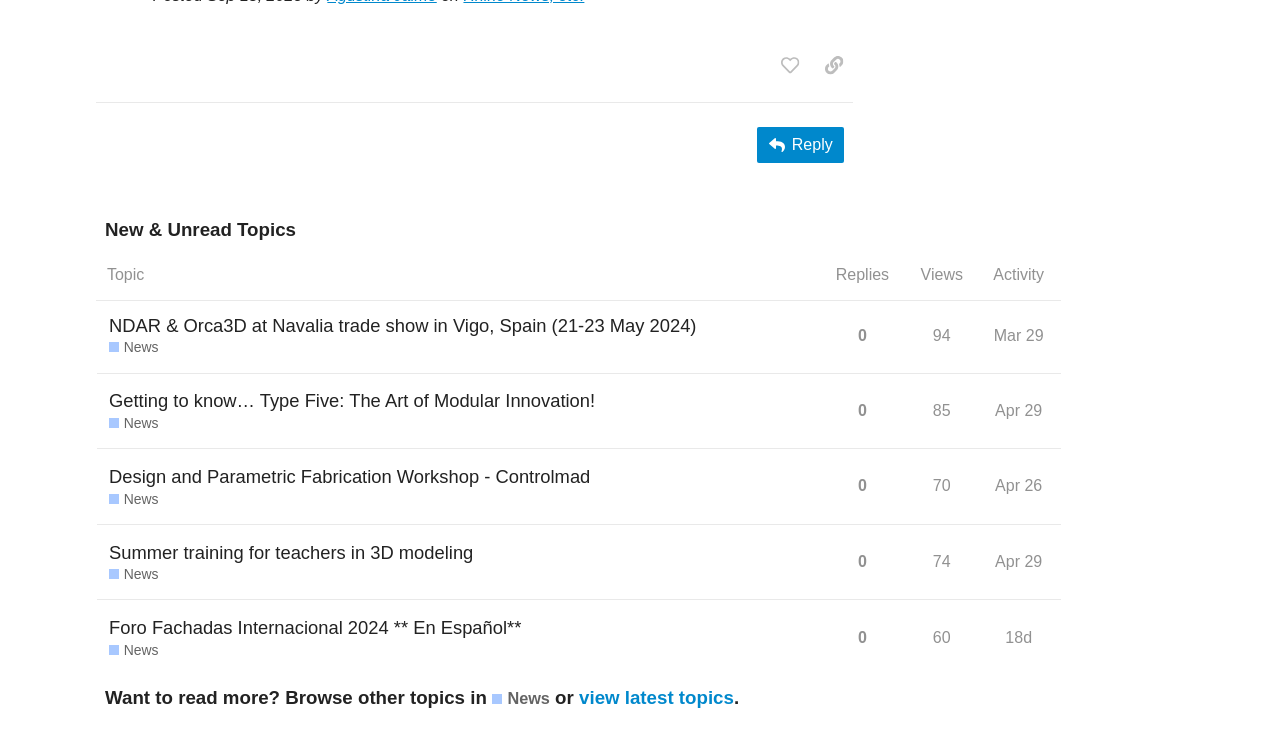Identify the bounding box coordinates of the clickable region to carry out the given instruction: "Browse other topics in News".

[0.384, 0.935, 0.43, 0.966]